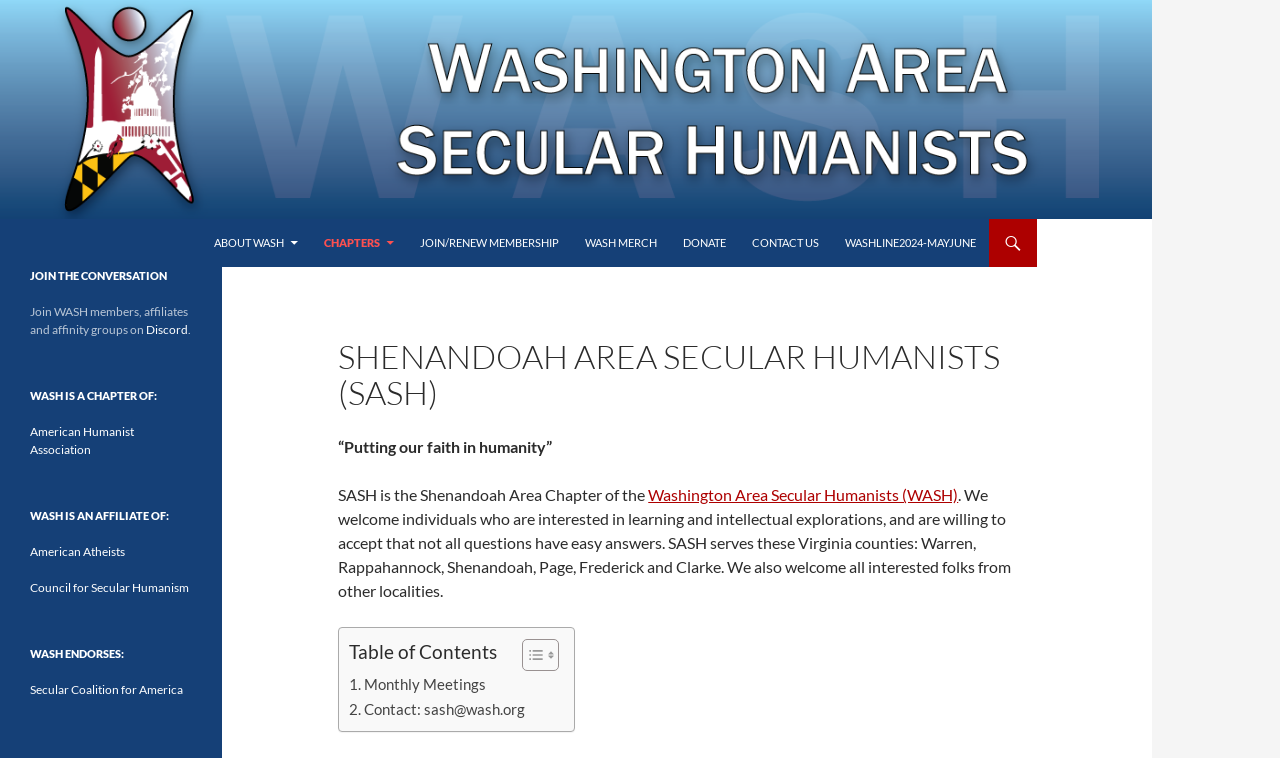Identify the main heading from the webpage and provide its text content.

Washington Area Secular Humanists